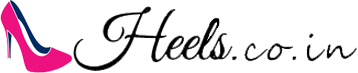Based on the image, give a detailed response to the question: What type of text is used for the brand name?

The brand name 'Heels.co.in' is written in elegant cursive text in black, which adds to the overall stylish and chic aesthetic of the logo.